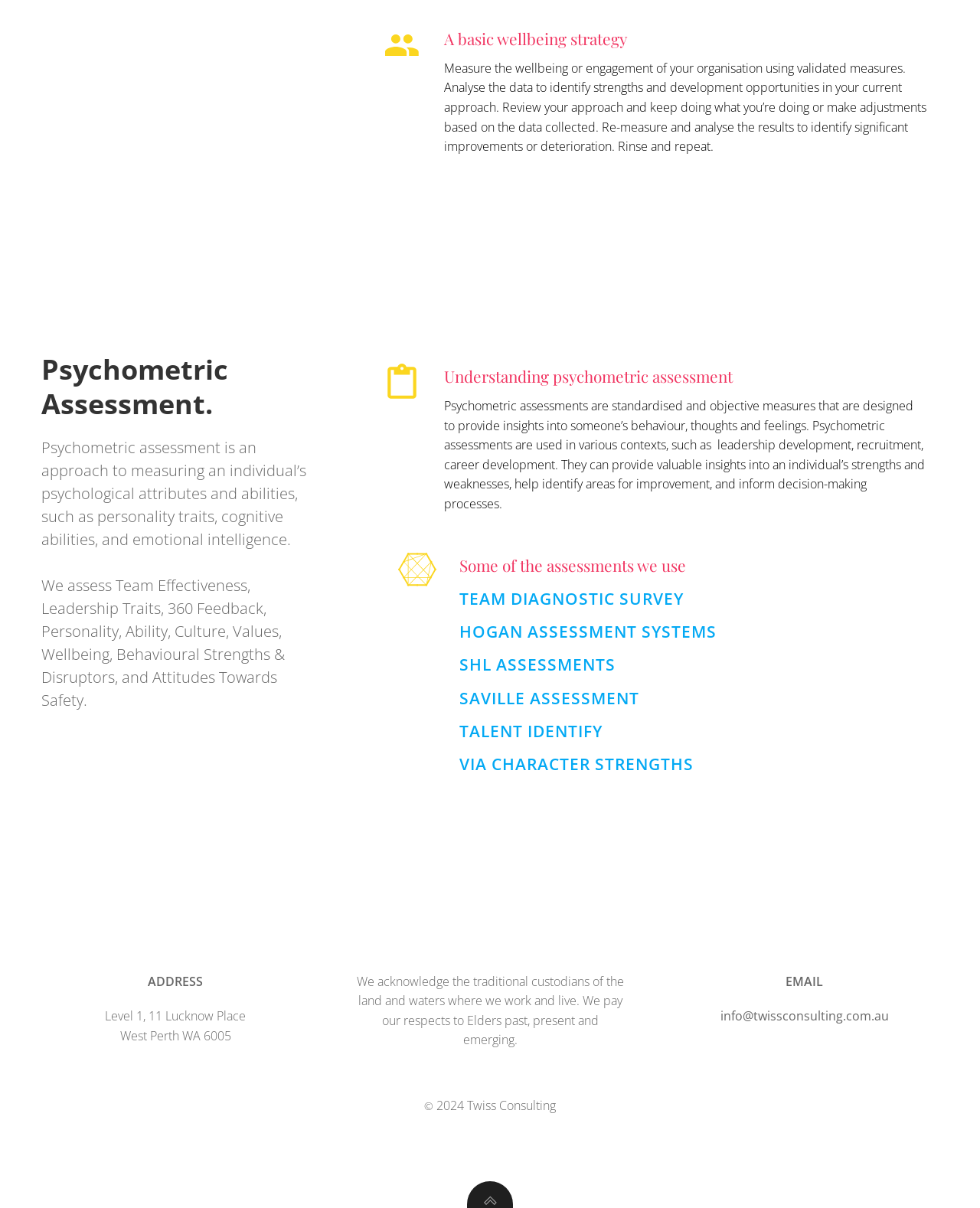How many assessment tools are listed?
Based on the image, provide your answer in one word or phrase.

6